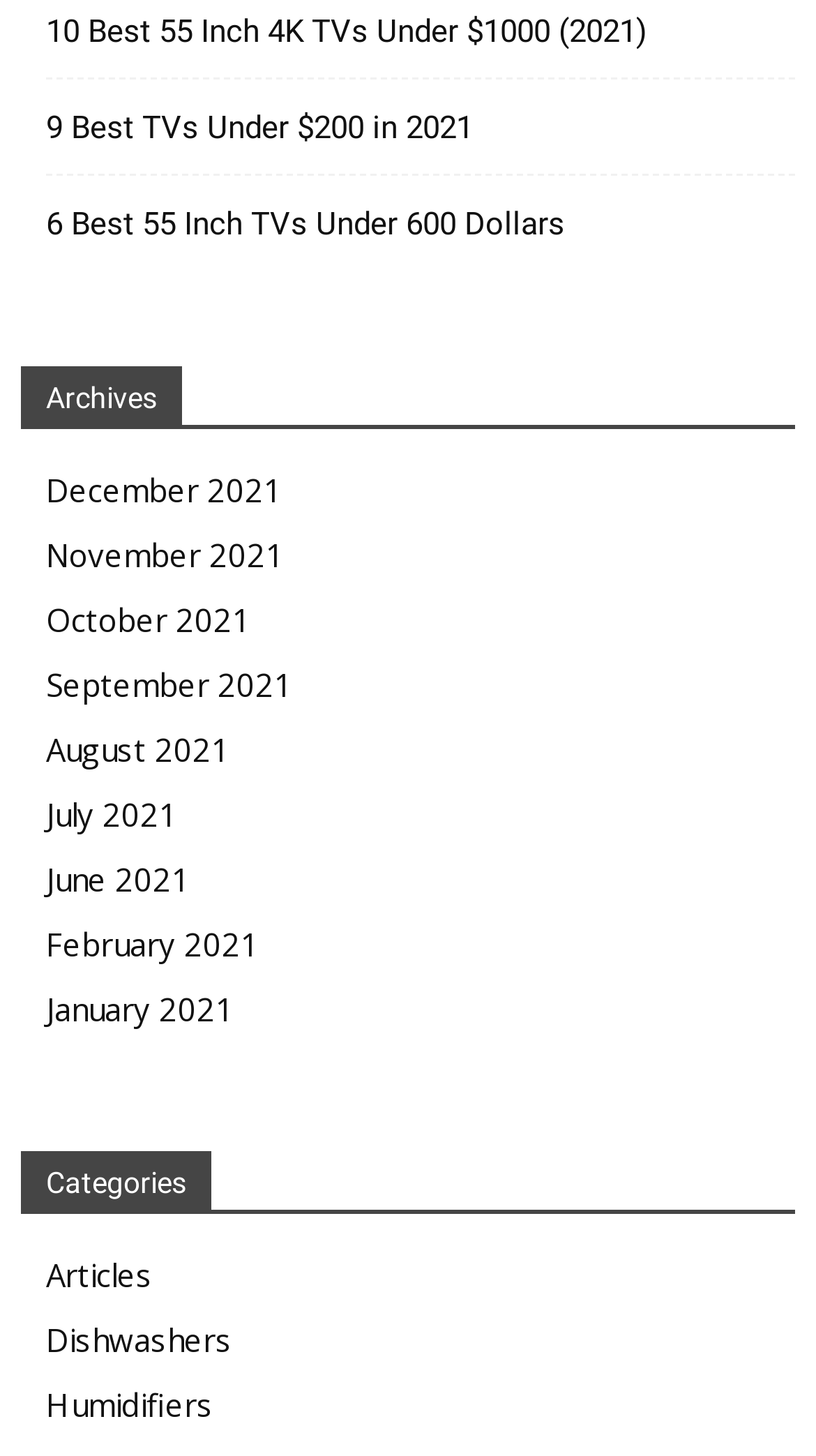Locate the bounding box coordinates for the element described below: "Dishwashers". The coordinates must be four float values between 0 and 1, formatted as [left, top, right, bottom].

[0.056, 0.905, 0.285, 0.934]